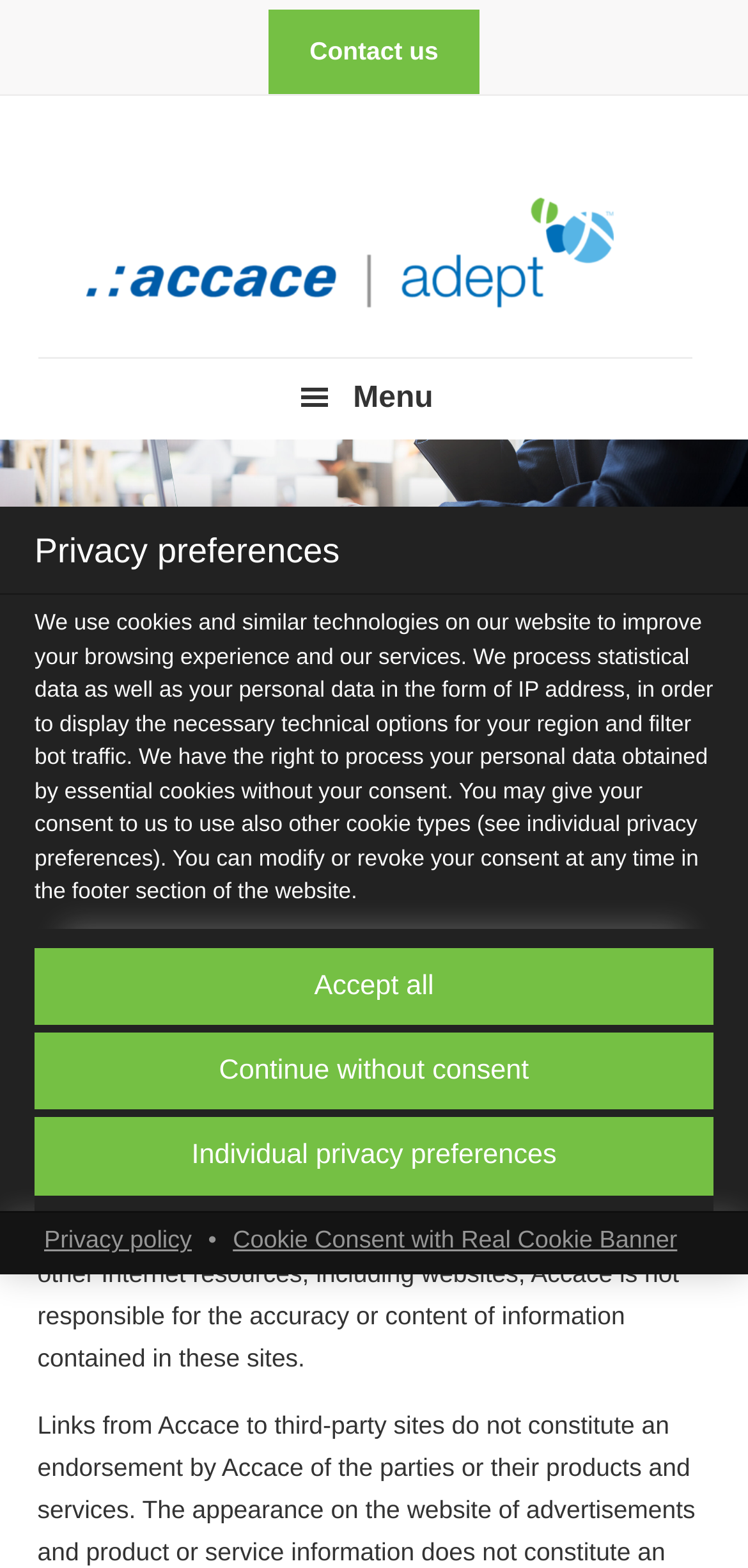Show the bounding box coordinates for the element that needs to be clicked to execute the following instruction: "Open the menu". Provide the coordinates in the form of four float numbers between 0 and 1, i.e., [left, top, right, bottom].

[0.05, 0.228, 0.924, 0.28]